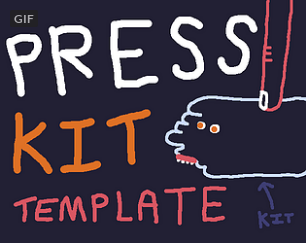Using the information in the image, give a comprehensive answer to the question: 
What is the purpose of the image?

The caption suggests that the image is associated with a downloadable template for press kits, which is aimed at helping creators or developers effectively showcase their projects, implying that the image serves as a visual representation of this purpose.